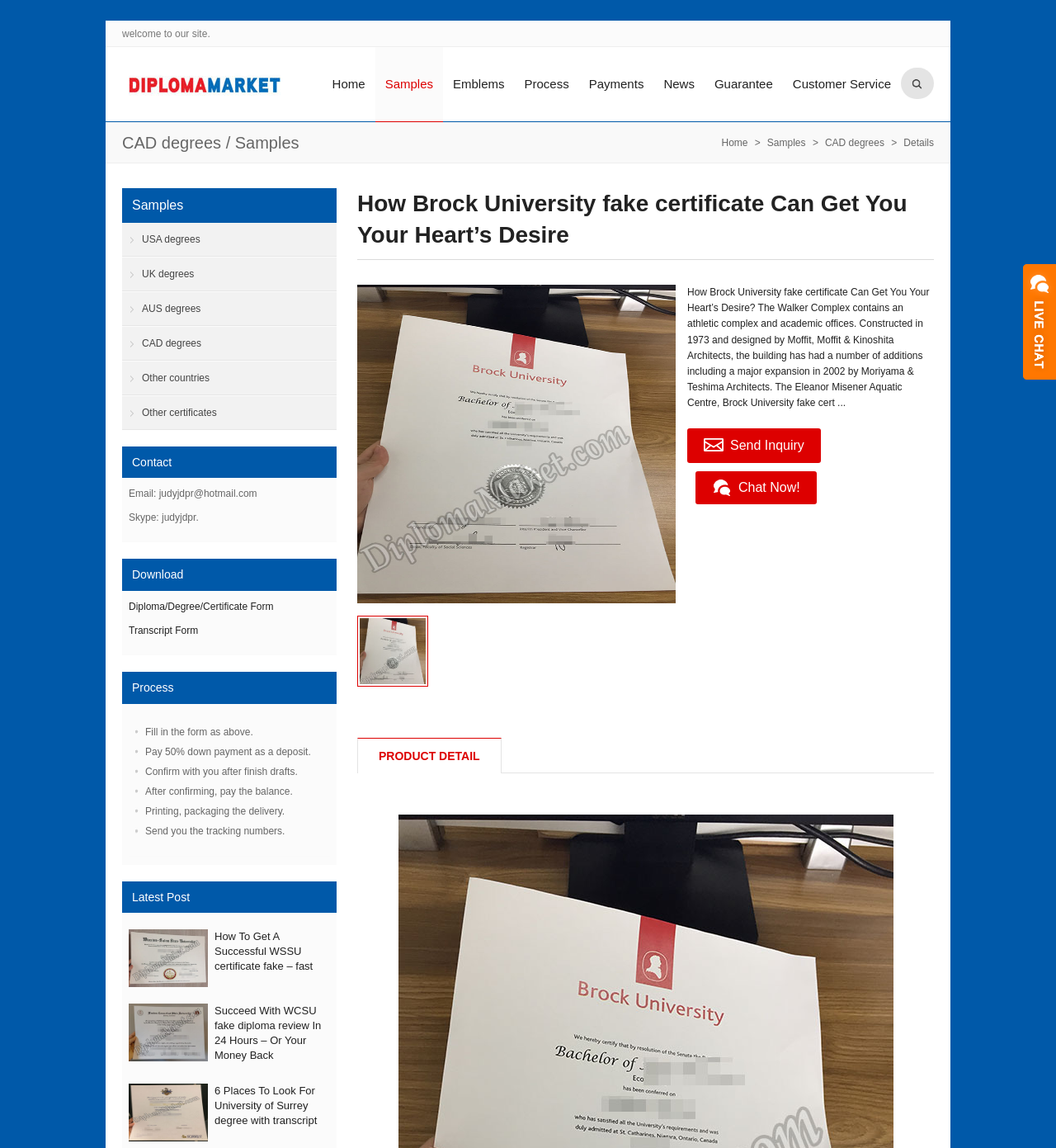Determine the heading of the webpage and extract its text content.

How Brock University fake certificate Can Get You Your Heart’s Desire